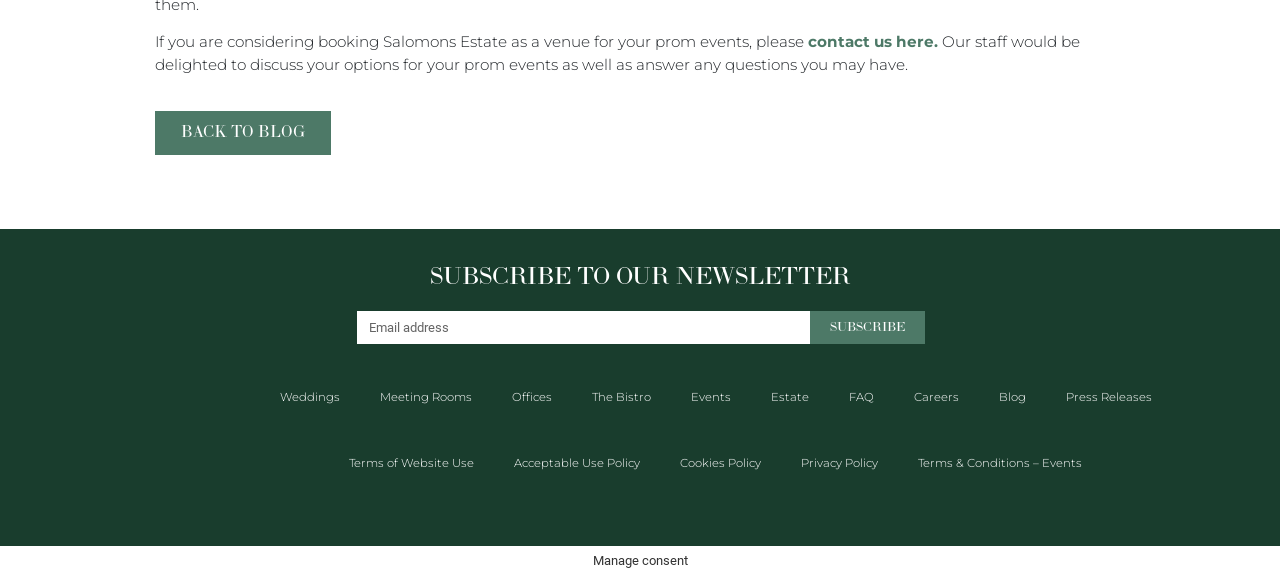Locate the bounding box coordinates of the clickable part needed for the task: "contact us".

[0.631, 0.056, 0.733, 0.089]